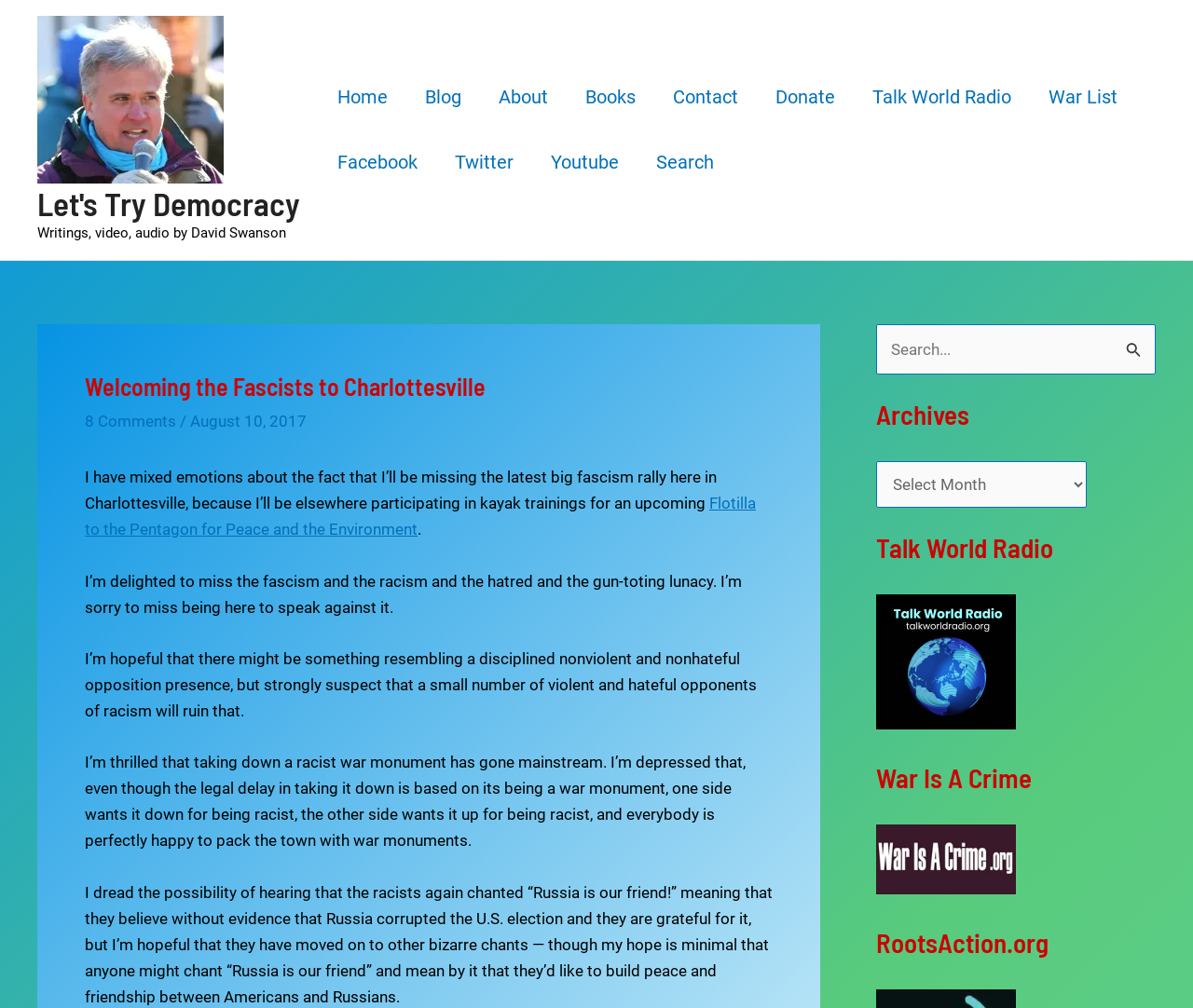Please identify the bounding box coordinates of the element's region that I should click in order to complete the following instruction: "Click on the 'Home' link". The bounding box coordinates consist of four float numbers between 0 and 1, i.e., [left, top, right, bottom].

[0.267, 0.064, 0.341, 0.129]